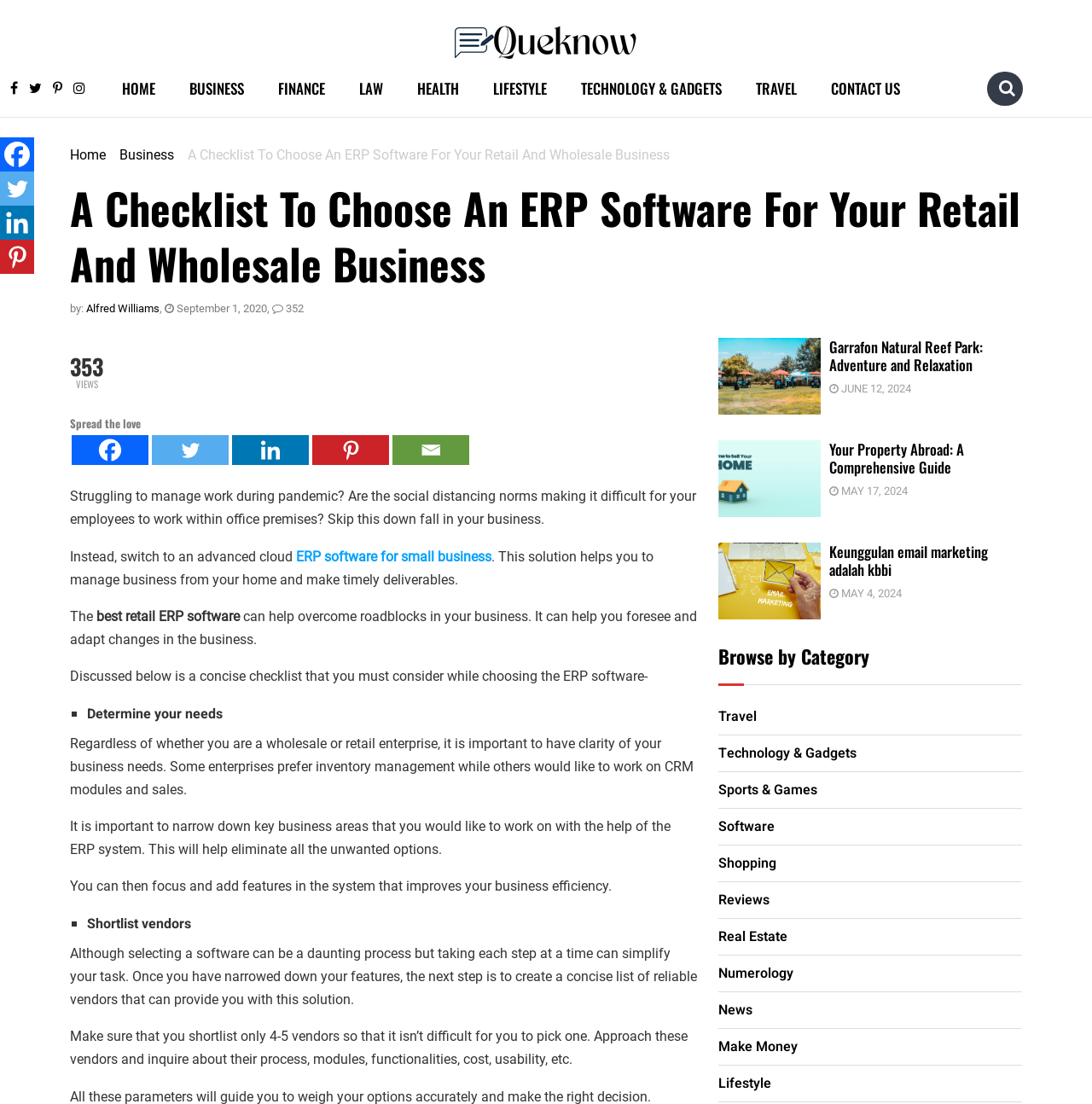Identify the bounding box coordinates for the UI element described as follows: "Healthy Examiner". Ensure the coordinates are four float numbers between 0 and 1, formatted as [left, top, right, bottom].

None